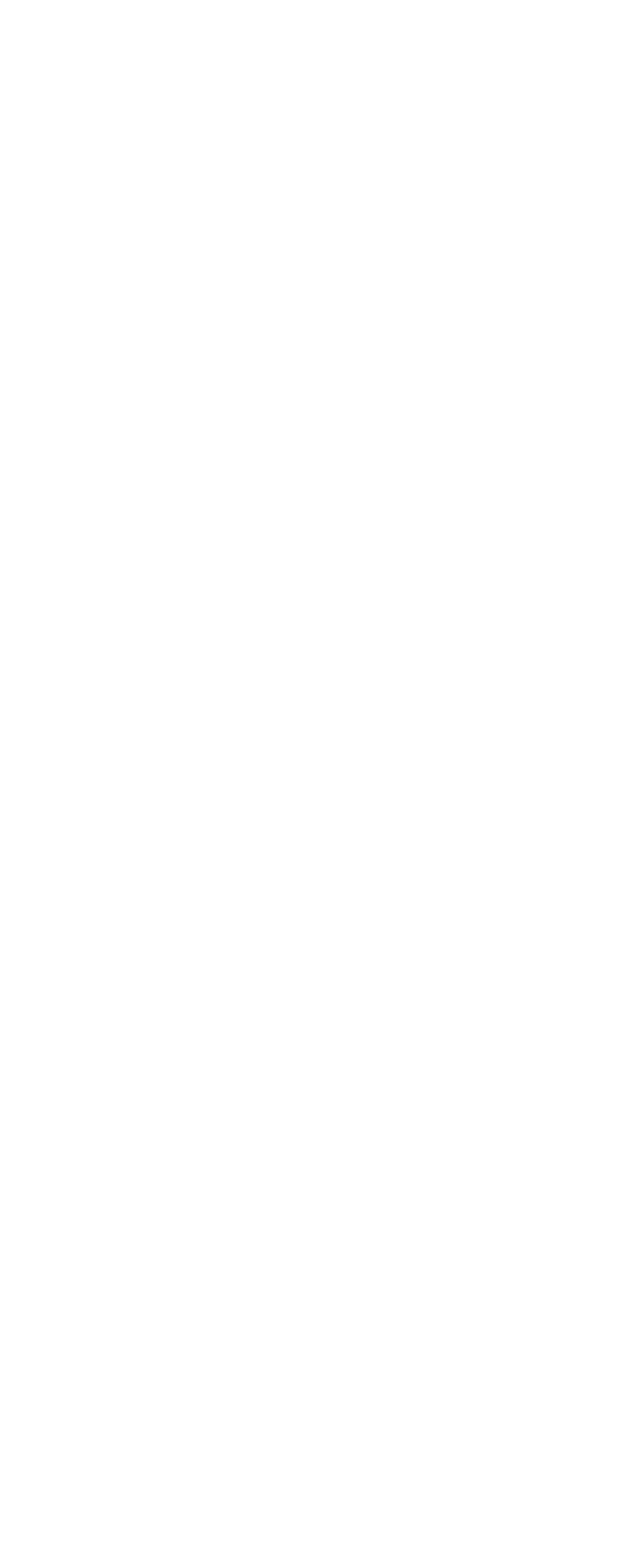What is the category of the first article link?
Using the visual information, answer the question in a single word or phrase.

None